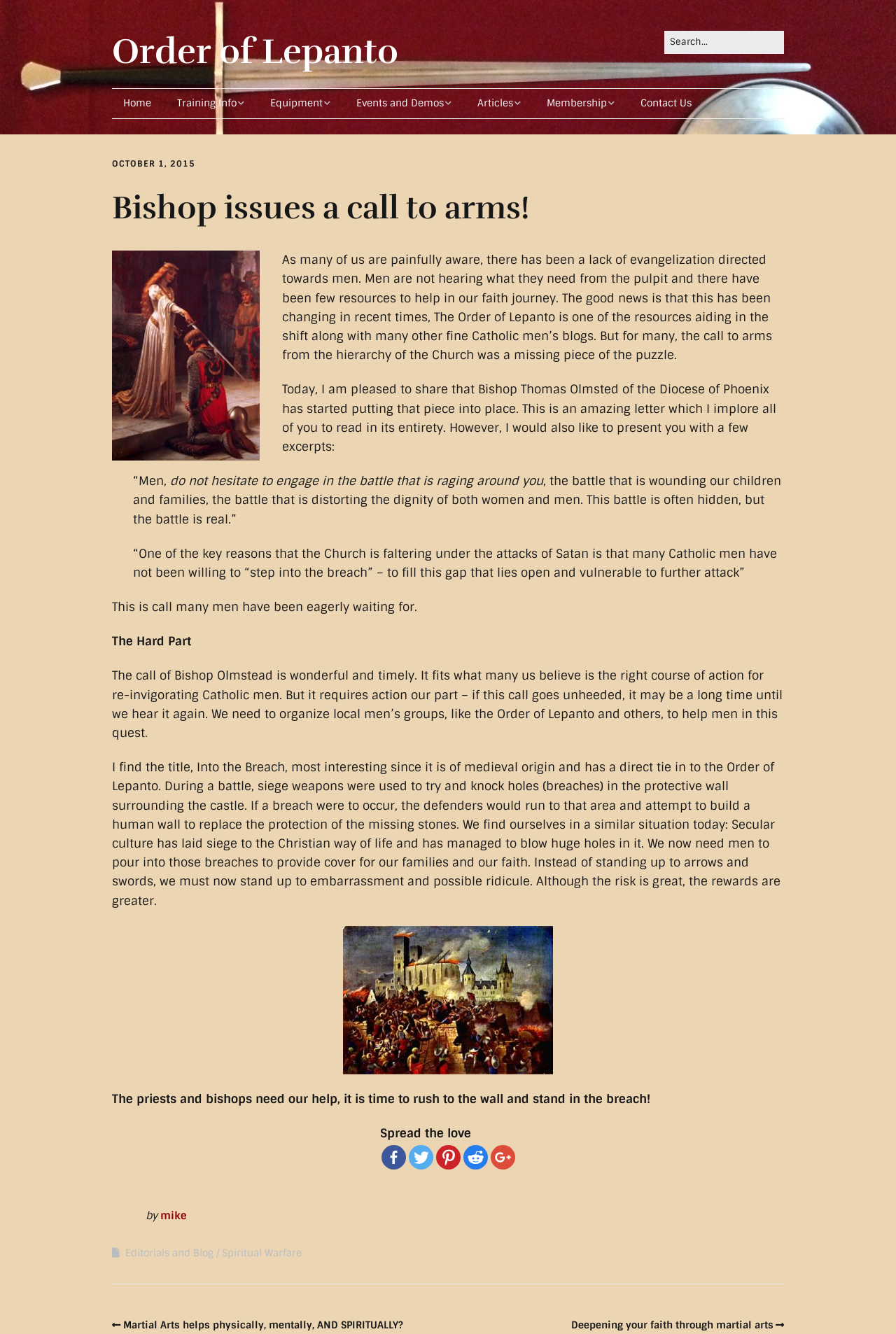Identify the bounding box for the element characterized by the following description: "AdminPascal".

None